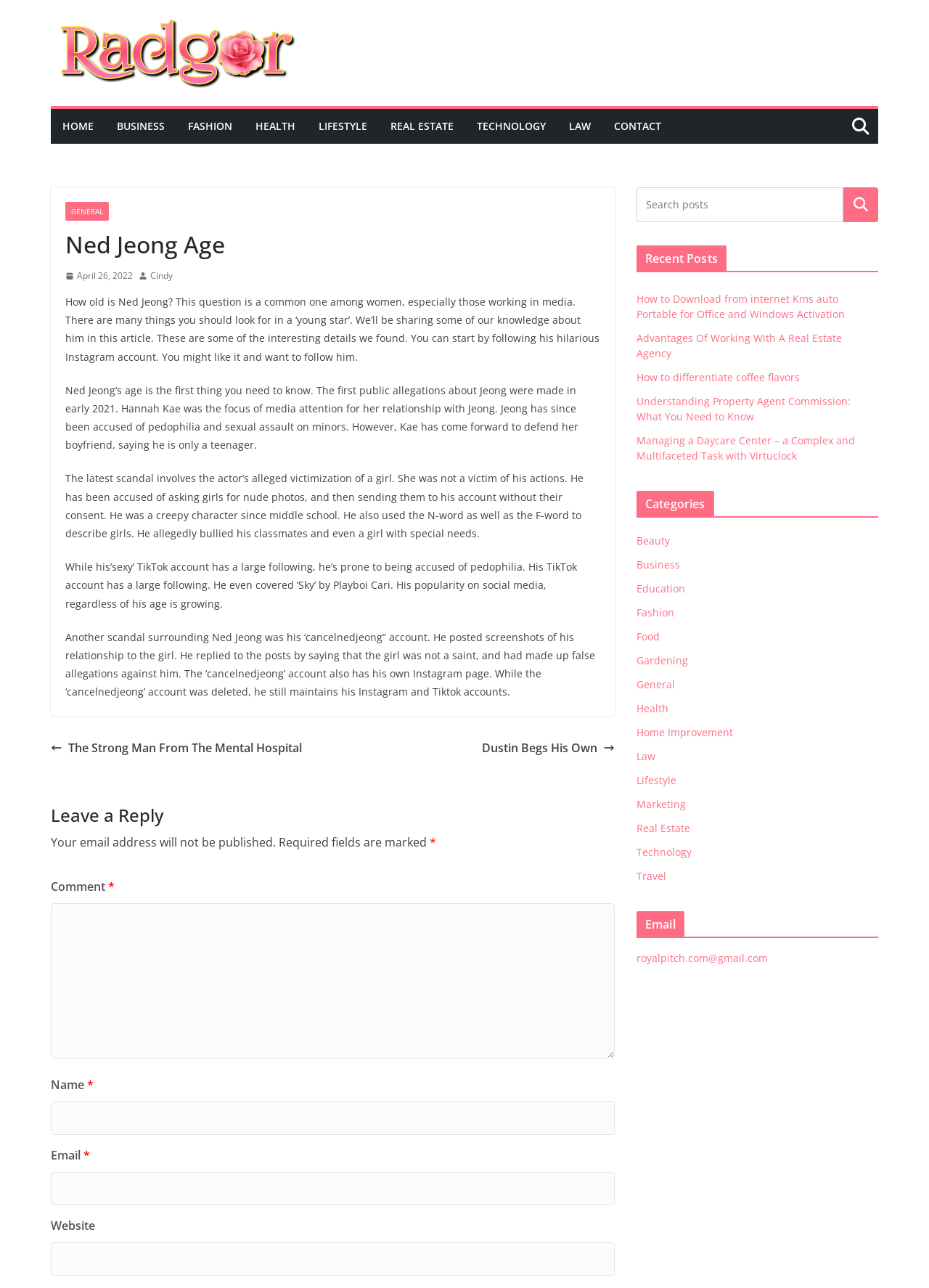What is the name of the person being discussed?
Utilize the information in the image to give a detailed answer to the question.

The article is about Ned Jeong, and his age is the first thing mentioned in the article. The heading 'Ned Jeong Age' also confirms this.